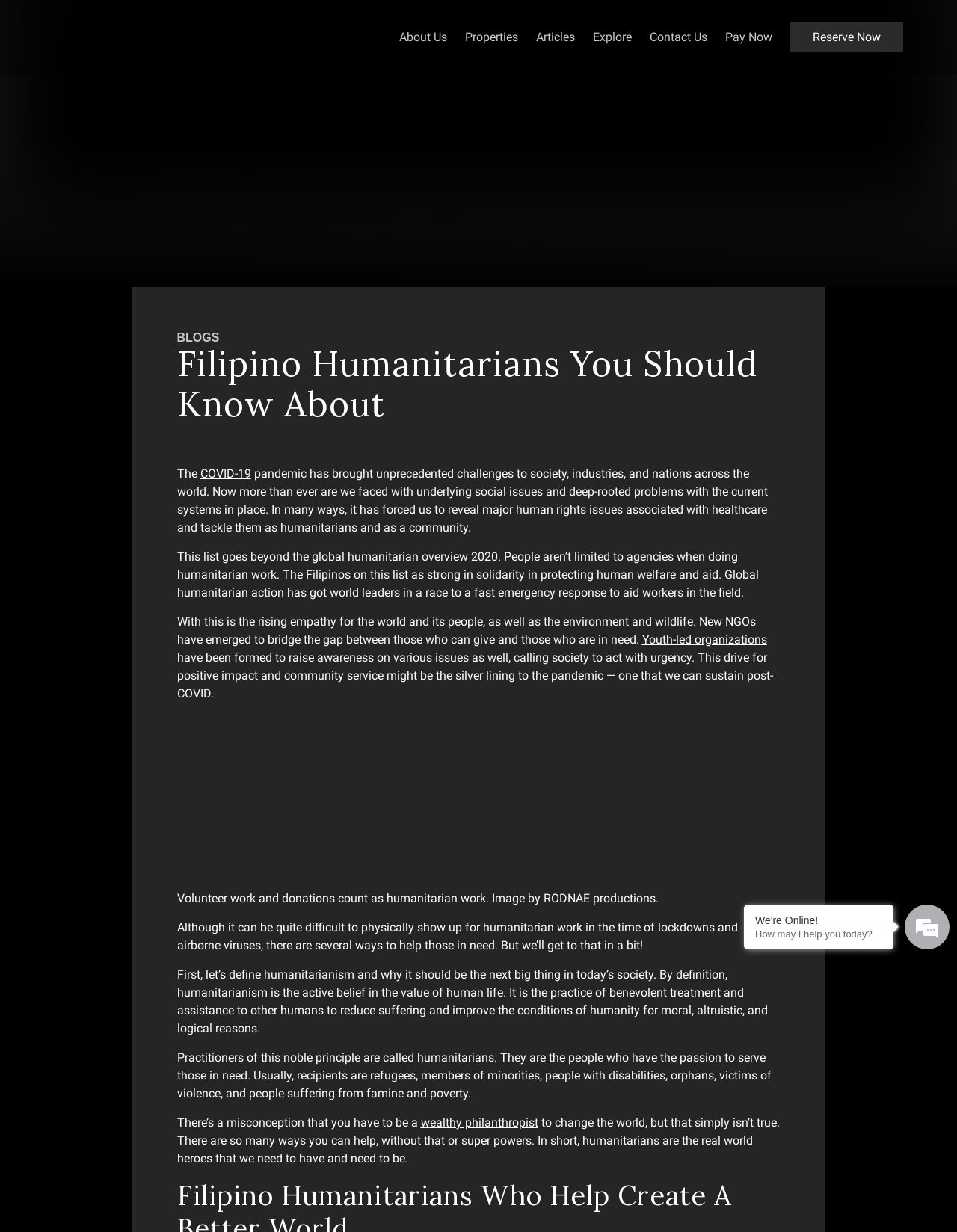Ascertain the bounding box coordinates for the UI element detailed here: "Properties". The coordinates should be provided as [left, top, right, bottom] with each value being a float between 0 and 1.

[0.486, 0.025, 0.541, 0.035]